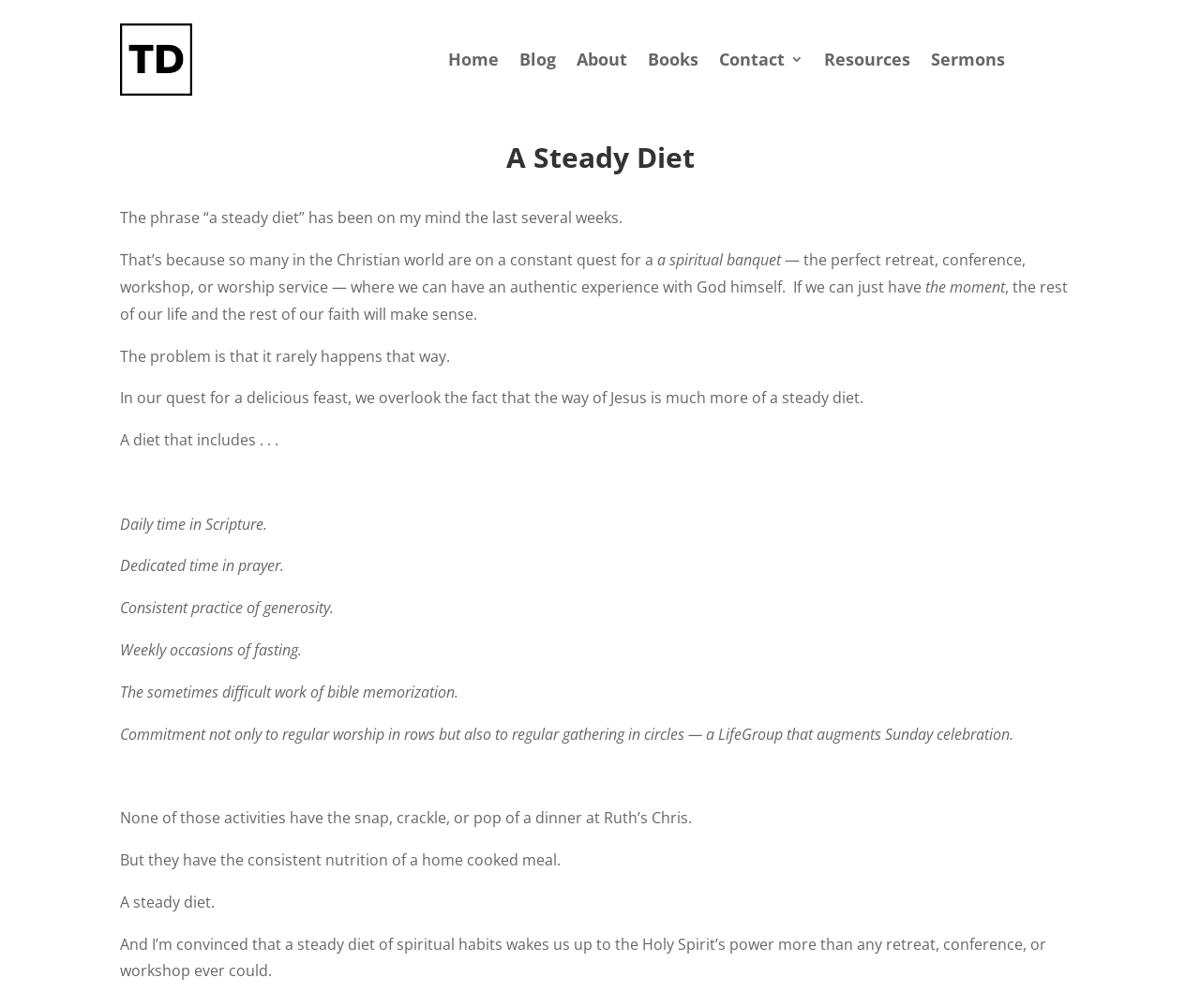Please extract the title of the webpage.

A Steady Diet